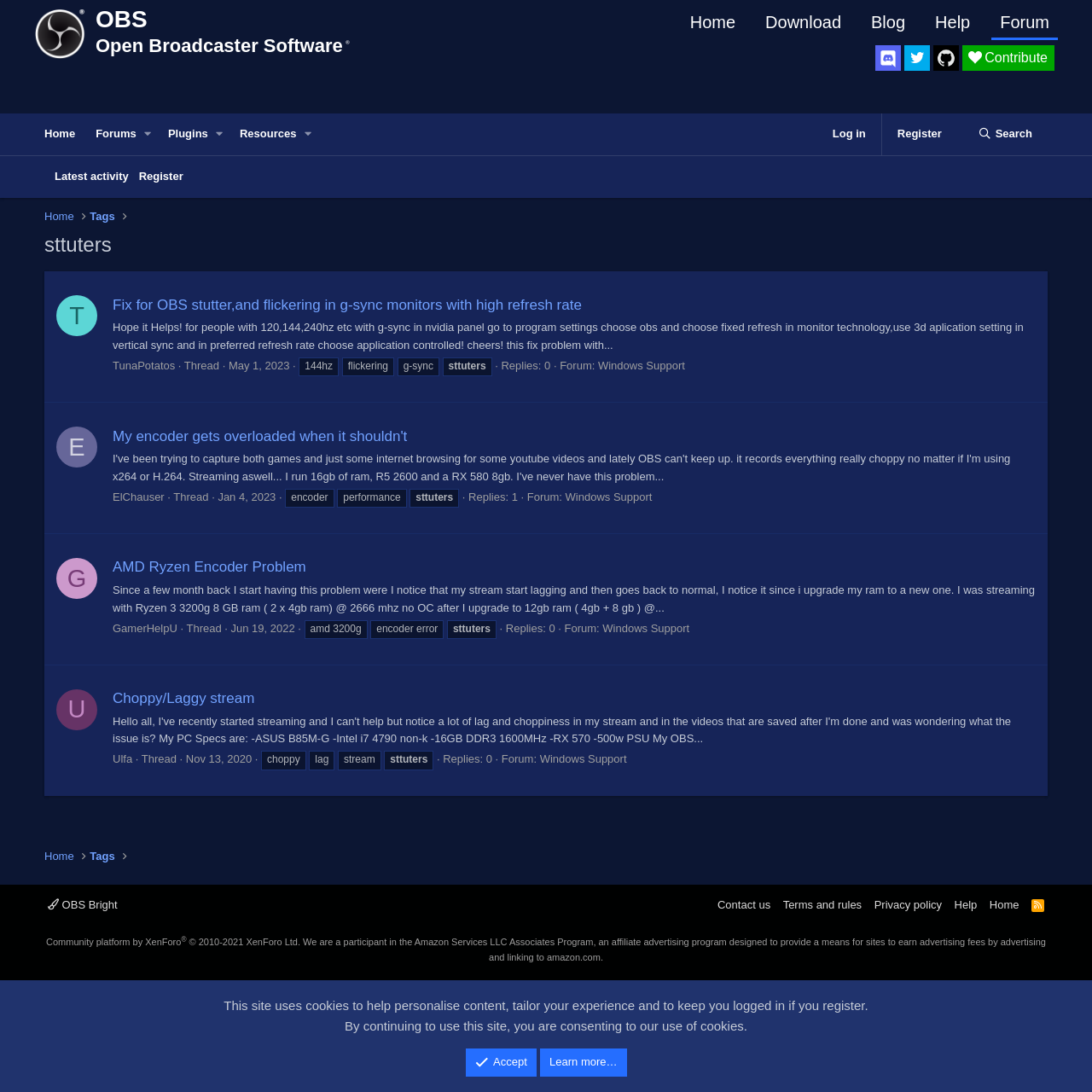Give a short answer to this question using one word or a phrase:
How many replies does the thread 'My encoder gets overloaded when it shouldn't' have?

1